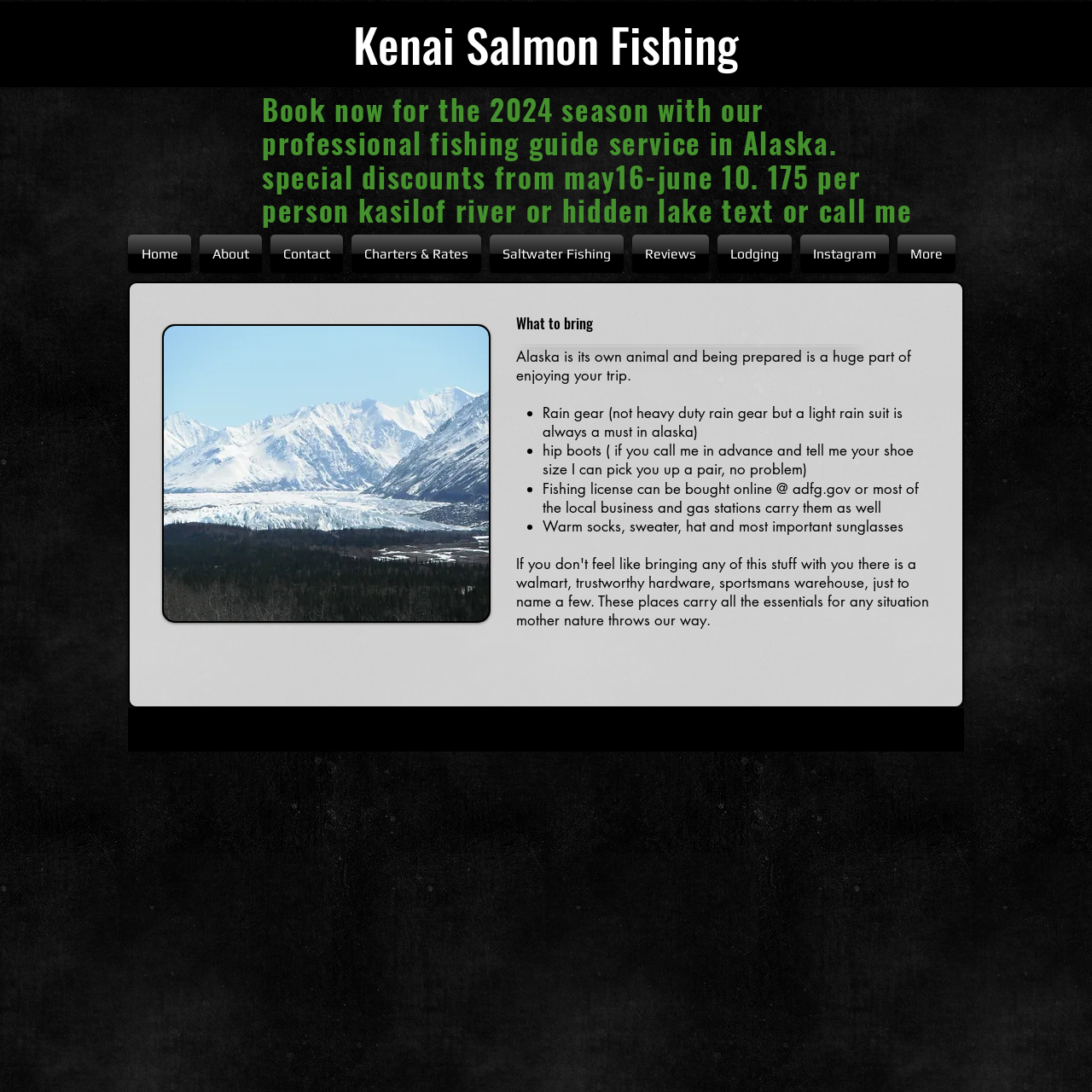Generate a comprehensive description of the webpage content.

The webpage appears to be a guide for fishing in Alaska, specifically for the Kenai Salmon Fishing service. At the top, there is a heading that reads "Kenai Salmon Fishing" and a subheading that provides information about booking for the 2024 season with special discounts. 

Below the heading, there is a navigation menu with links to different sections of the website, including "Home", "About", "Contact", and more. 

On the left side of the page, there is a large image of a glacier, which takes up about a quarter of the page. 

To the right of the image, there is a section titled "What to bring" which provides a list of essential items to pack for a trip to Alaska. The list includes rain gear, hip boots, fishing license, warm clothing, and sunglasses. Each item on the list is preceded by a bullet point. 

At the very bottom of the page, there is a section with keywords related to Alaska fishing, including "alaska fishing guide", "kenai river", and "kasilof river".